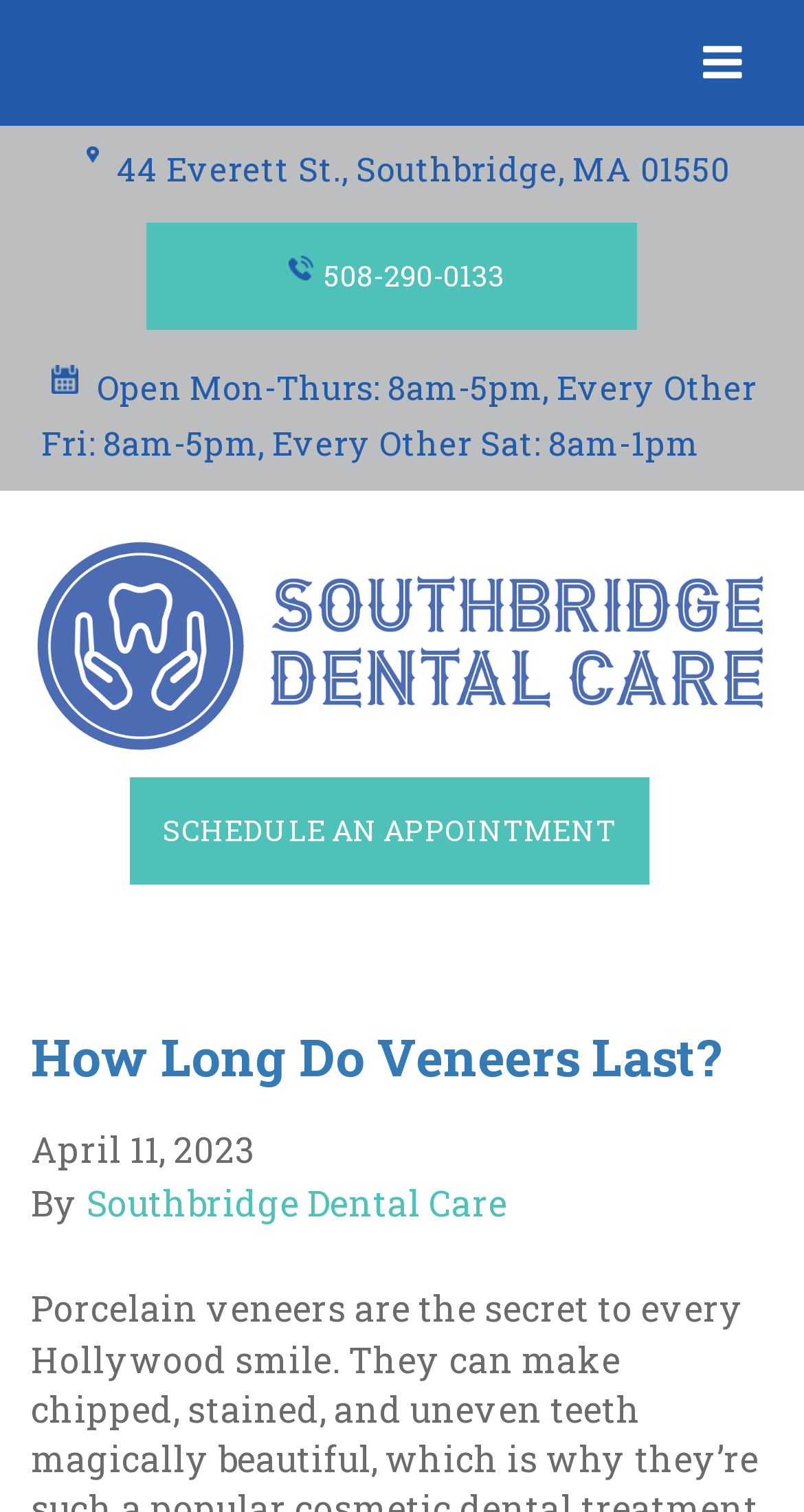From the details in the image, provide a thorough response to the question: What are the office hours of Southbridge Dental Care?

I found the office hours by looking at the StaticText element with the text 'Open Mon-Thurs: 8am-5pm, Every Other Fri: 8am-5pm, Every Other Sat: 8am-1pm' which is located below the address and phone number.